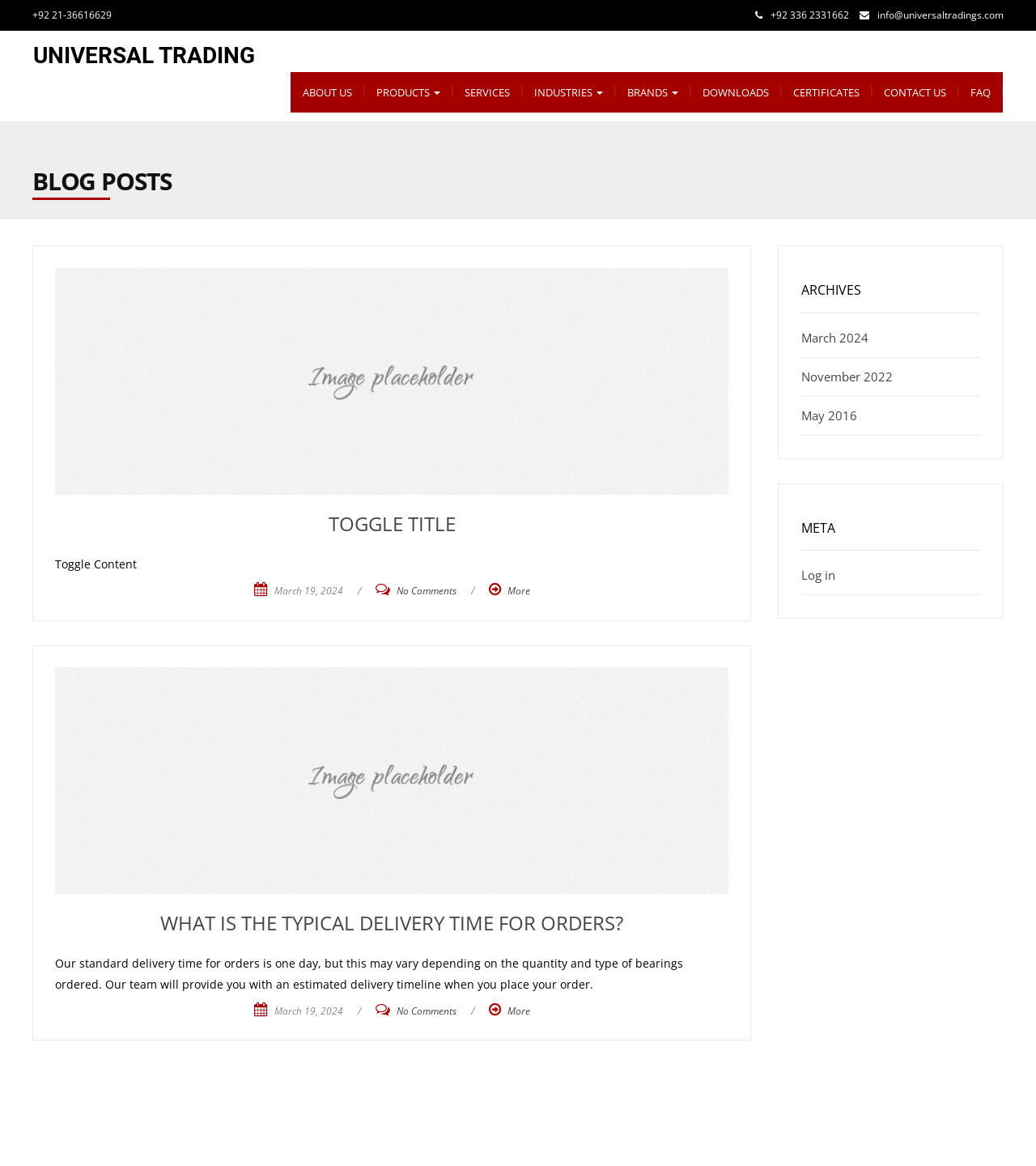Describe all the visual and textual components of the webpage comprehensively.

The webpage is titled "FAQs Archive - Universal Trading". At the top, there are two phone numbers, "+92 21-36616629" and "+92 336 2331662", and an email address, "info@universaltradings.com", aligned horizontally. Below them, there is a layout table containing a link to "UNIVERSAL TRADING".

The main navigation menu is located below, consisting of seven links: "ABOUT US", "PRODUCTS", "SERVICES", "INDUSTRIES", "BRANDS", "DOWNLOADS", "CERTIFICATES", and "CONTACT US", each separated by a vertical bar. The "PRODUCTS", "INDUSTRIES", and "BRANDS" links have dropdown menus.

Under the navigation menu, there is a heading "BLOG POSTS". Below it, there are two sections of content. The first section has a toggle title, which can be expanded or collapsed. It contains a heading "TOGGLE TITLE" and a static text "Toggle Content". There are also three links: "March 19, 2024", "/", and "No Comments", aligned horizontally.

The second section has a heading "WHAT IS THE TYPICAL DELIVERY TIME FOR ORDERS?" and a static text providing an answer to the question. There are also three links: "March 19, 2024", "/", and "No Comments", aligned horizontally.

On the right side of the page, there are two sections. The top section has a heading "ARCHIVES" and lists three links to monthly archives: "March 2024", "November 2022", and "May 2016". The bottom section has a heading "META" and a link to "Log in".